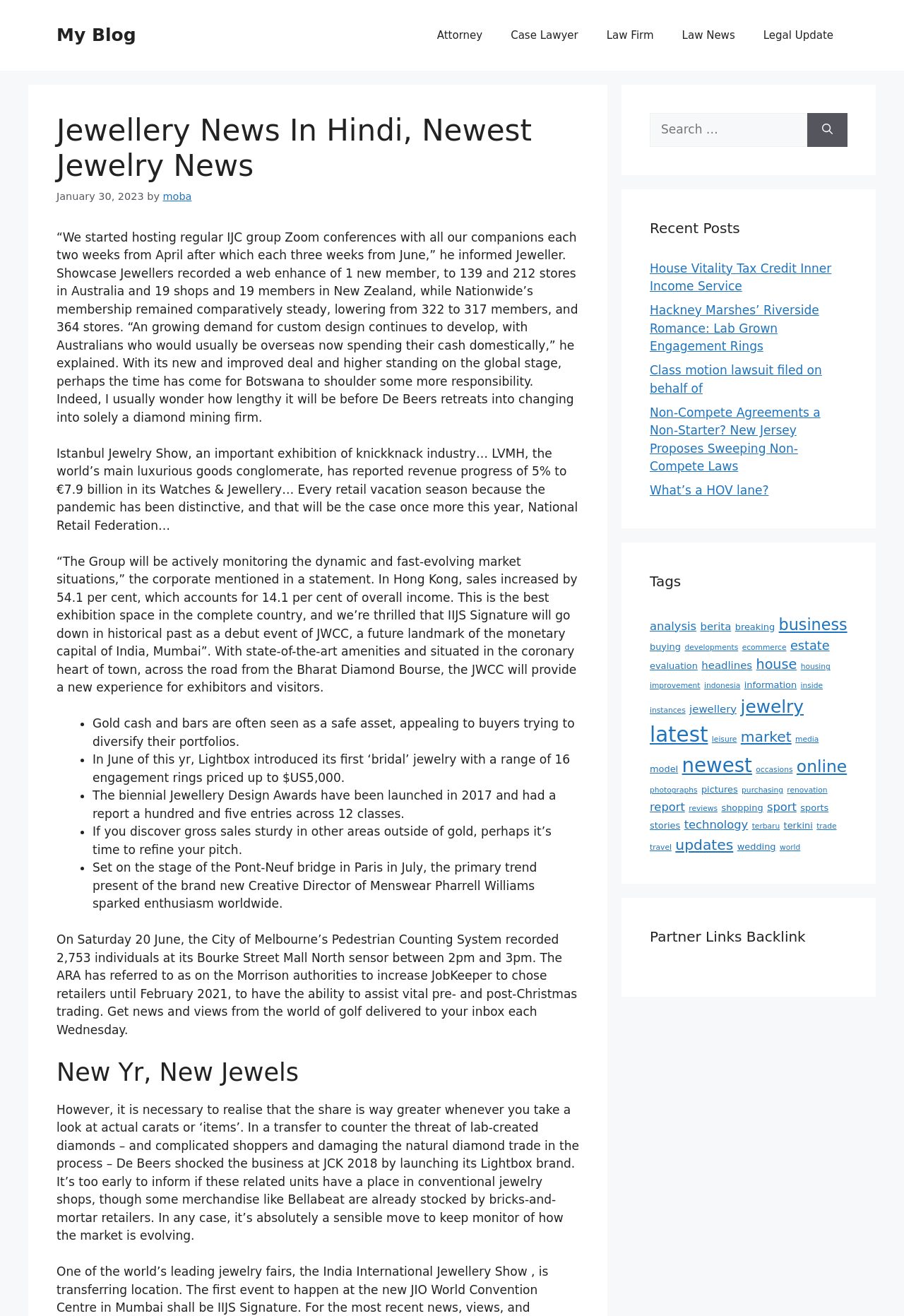What is the name of the blog?
Answer the question with a single word or phrase by looking at the picture.

My Blog